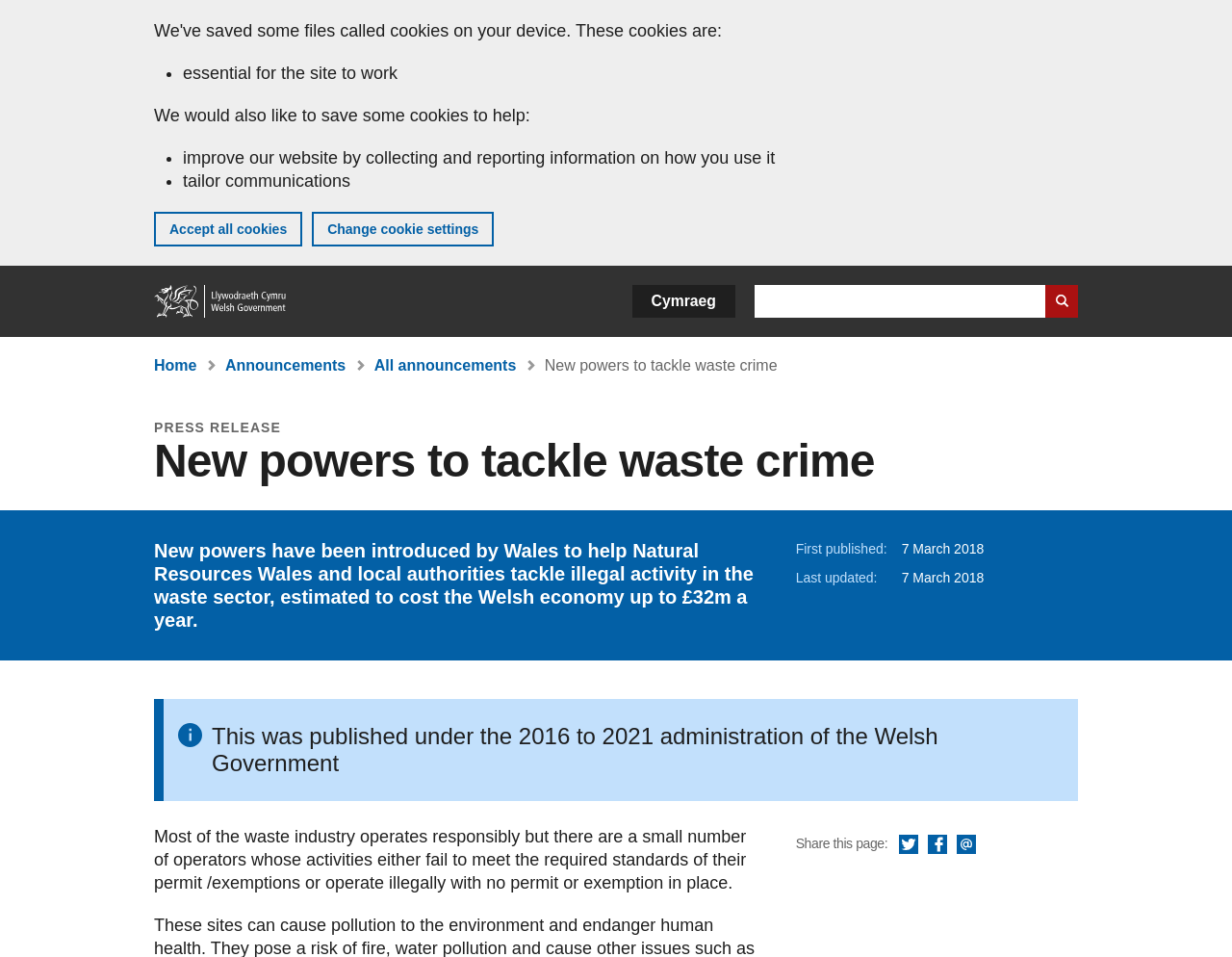Provide the bounding box coordinates of the HTML element described as: "parent_node: Search name="globalkeywords"". The bounding box coordinates should be four float numbers between 0 and 1, i.e., [left, top, right, bottom].

[0.612, 0.298, 0.875, 0.332]